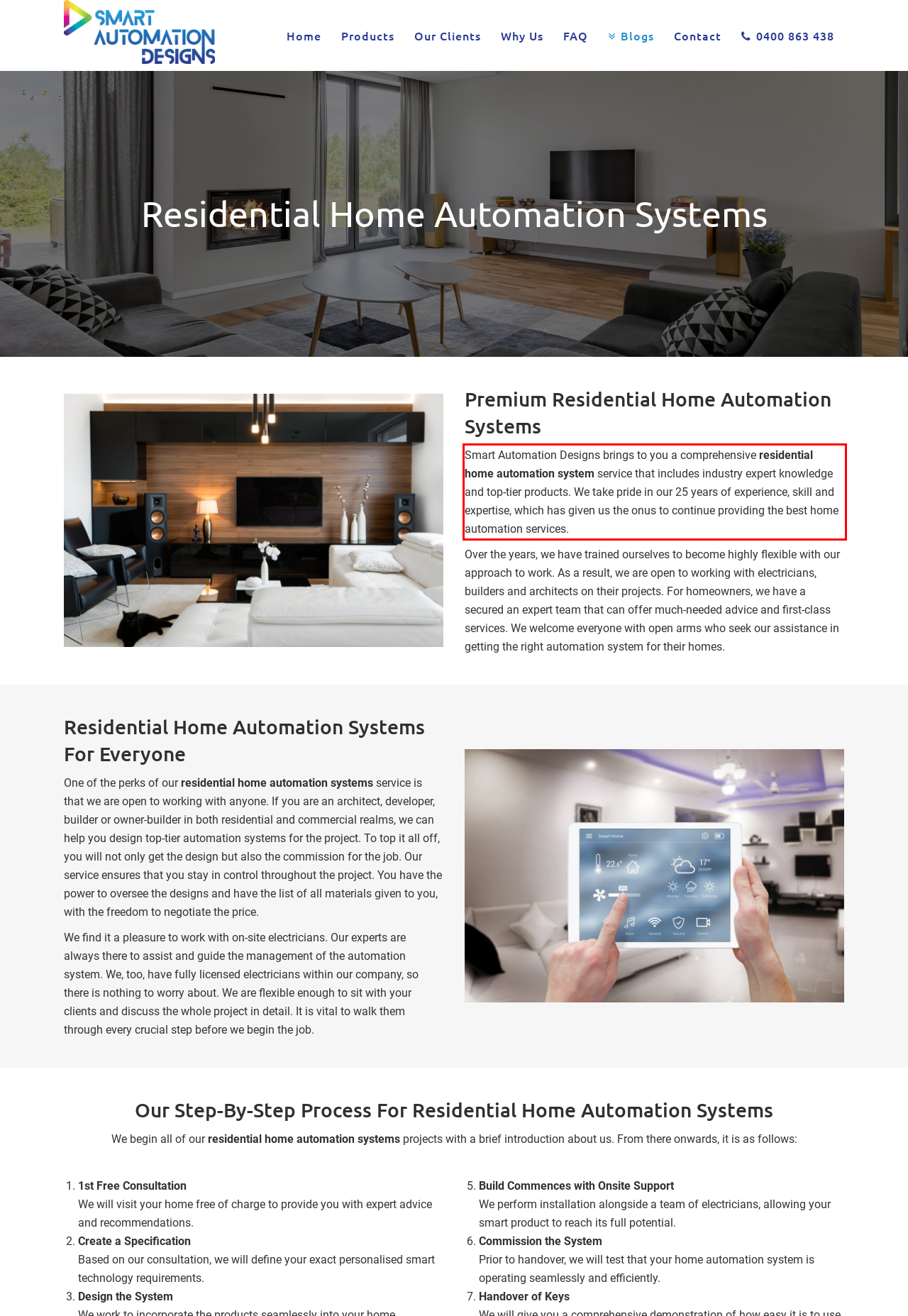You are provided with a screenshot of a webpage that includes a red bounding box. Extract and generate the text content found within the red bounding box.

Smart Automation Designs brings to you a comprehensive residential home automation system service that includes industry expert knowledge and top-tier products. We take pride in our 25 years of experience, skill and expertise, which has given us the onus to continue providing the best home automation services.